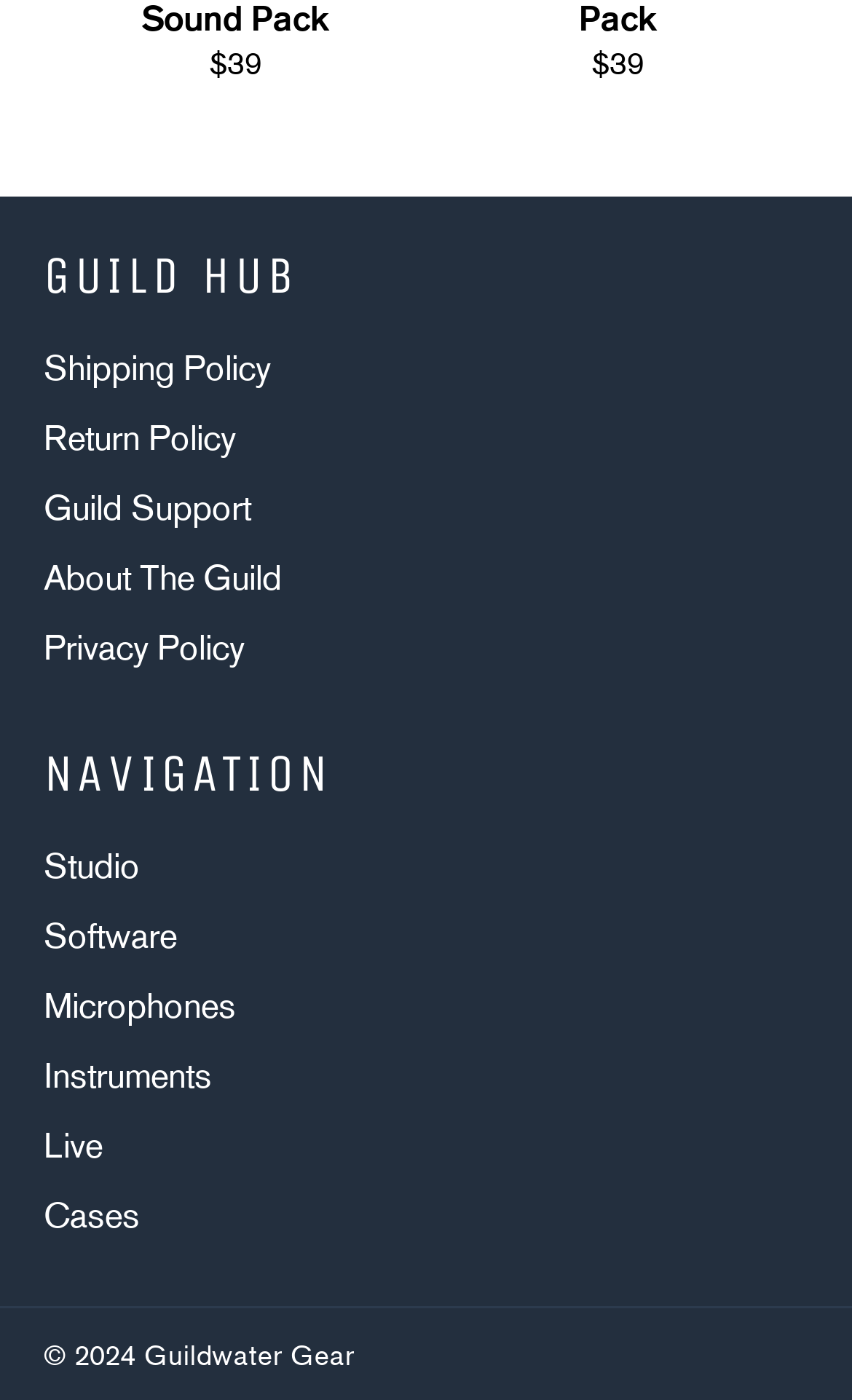Please answer the following question using a single word or phrase: 
What is the last link in the navigation section?

Cases